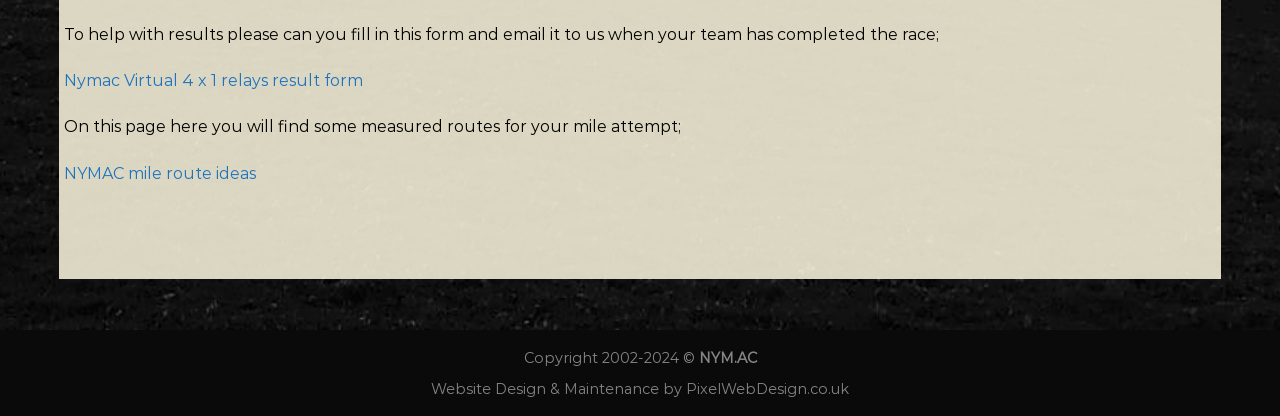What is the domain name of the website?
Use the information from the screenshot to give a comprehensive response to the question.

The domain name of the website is 'NYM.AC', which is a StaticText element with the text 'NYM.AC' and bounding box coordinates [0.546, 0.84, 0.591, 0.883]